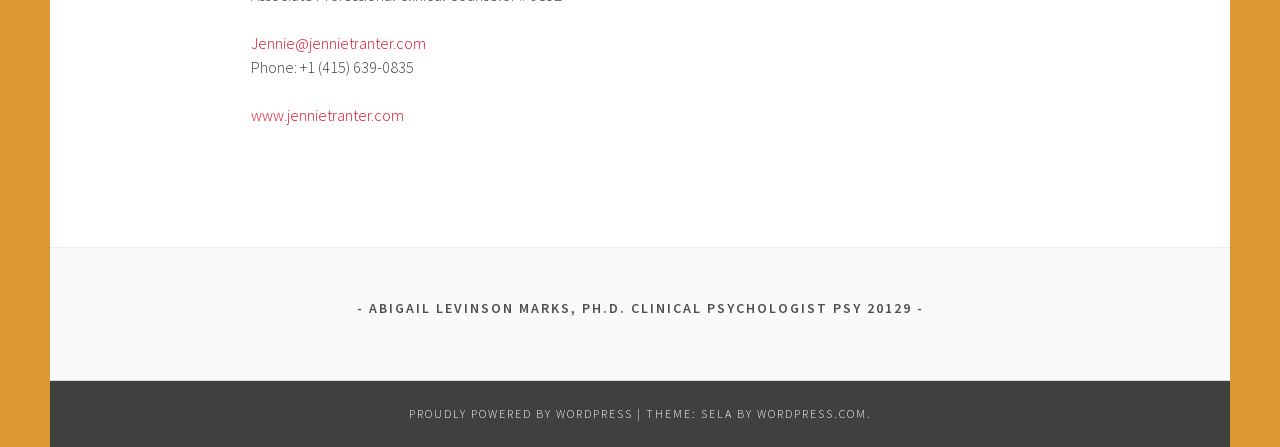What is the phone number?
Give a single word or phrase answer based on the content of the image.

+1 (415) 639-0835